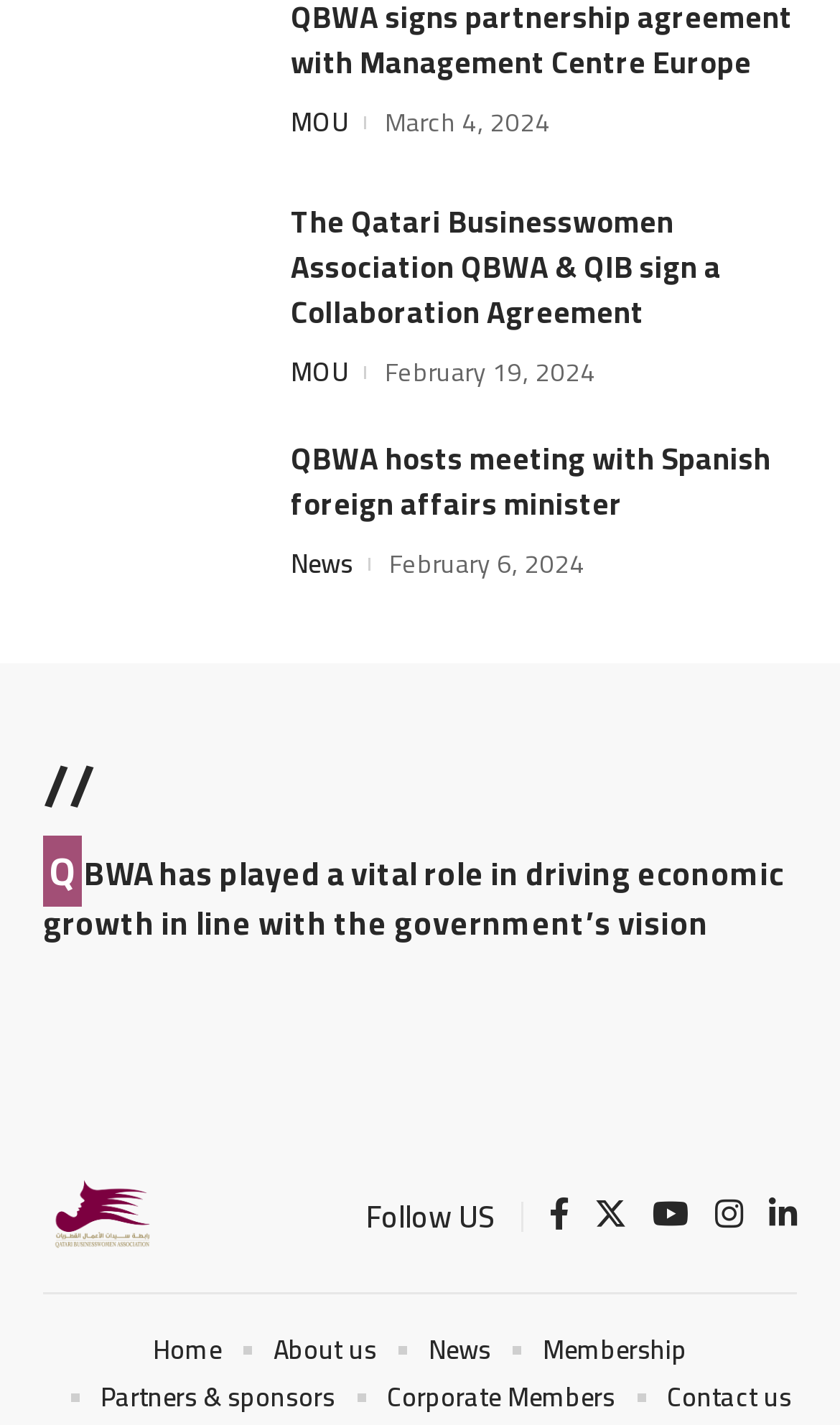Locate the UI element that matches the description MOU in the webpage screenshot. Return the bounding box coordinates in the format (top-left x, top-left y, bottom-right x, bottom-right y), with values ranging from 0 to 1.

[0.346, 0.246, 0.415, 0.276]